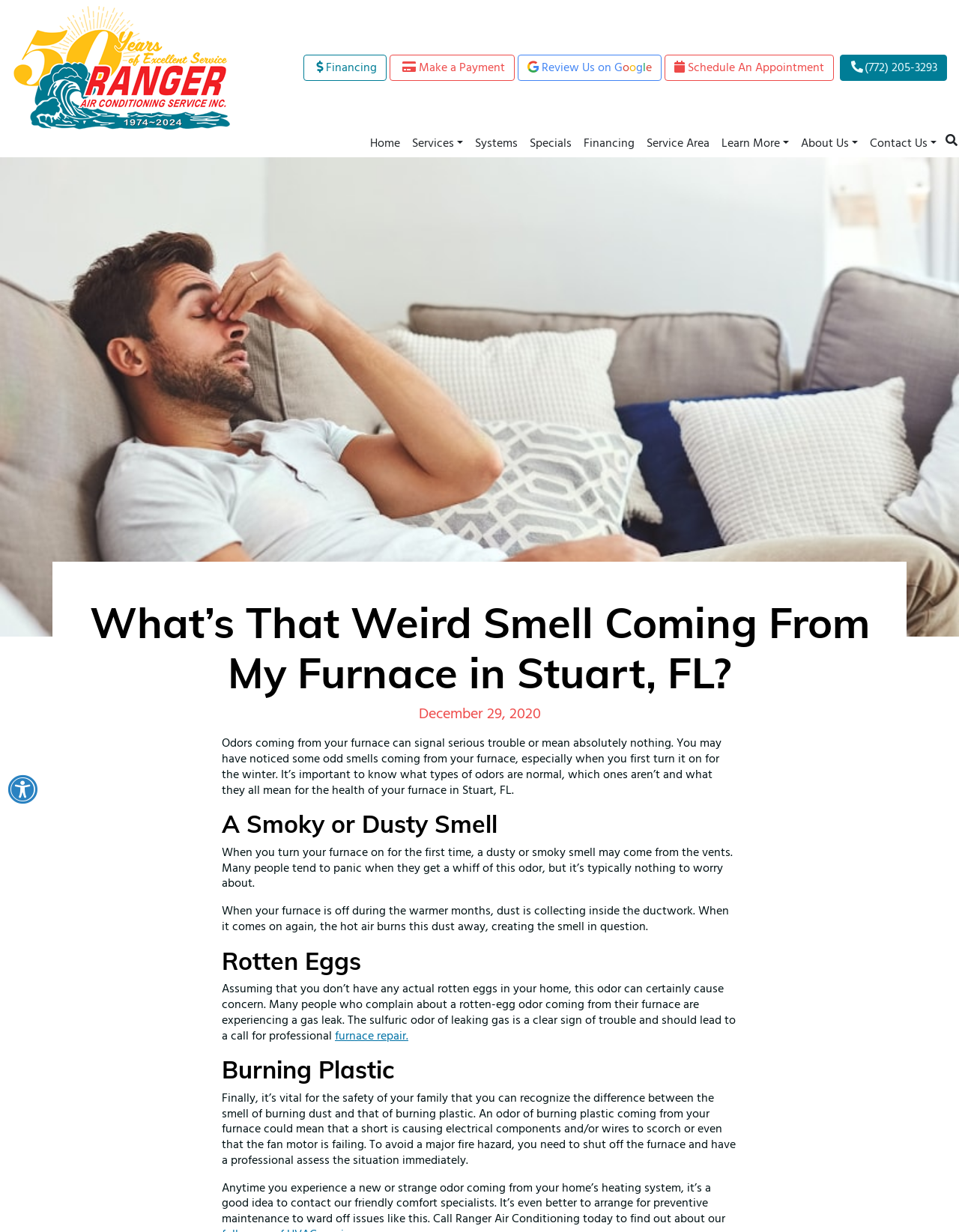Please determine the bounding box coordinates, formatted as (top-left x, top-left y, bottom-right x, bottom-right y), with all values as floating point numbers between 0 and 1. Identify the bounding box of the region described as: Dickinson College

None